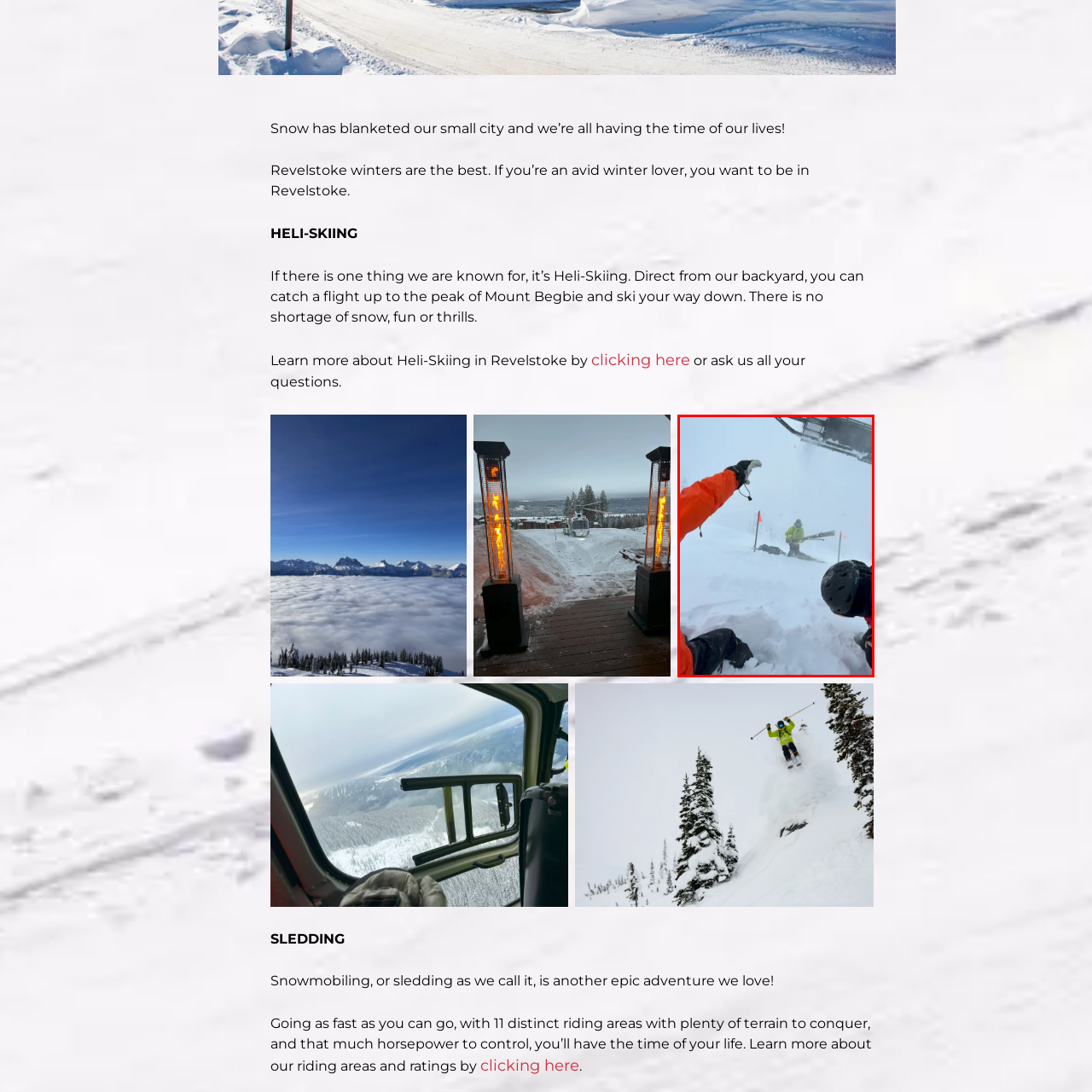Offer a detailed account of what is shown inside the red bounding box.

In the heart of winter's embrace, this exhilarating scene captures the thrill of Revelstoke's famous heli-skiing experience. A participant, clad in a vibrant orange jacket, enthusiastically waves their arm while standing in deep, powdery snow, signaling the excitement of adventure. In the background, a ski guide, dressed in bright yellow, prepares for the next descent, surrounded by an otherworldly white landscape. The frigid air is thick with fresh snowfall, and the bright flags marking a safe skiing zone punctuate the scene, hinting at the incredible terrain ready to be explored. This snapshot perfectly encapsulates the joy and adrenaline of winter sports in Revelstoke, making it a must-visit destination for avid winter lovers seeking unforgettable experiences.